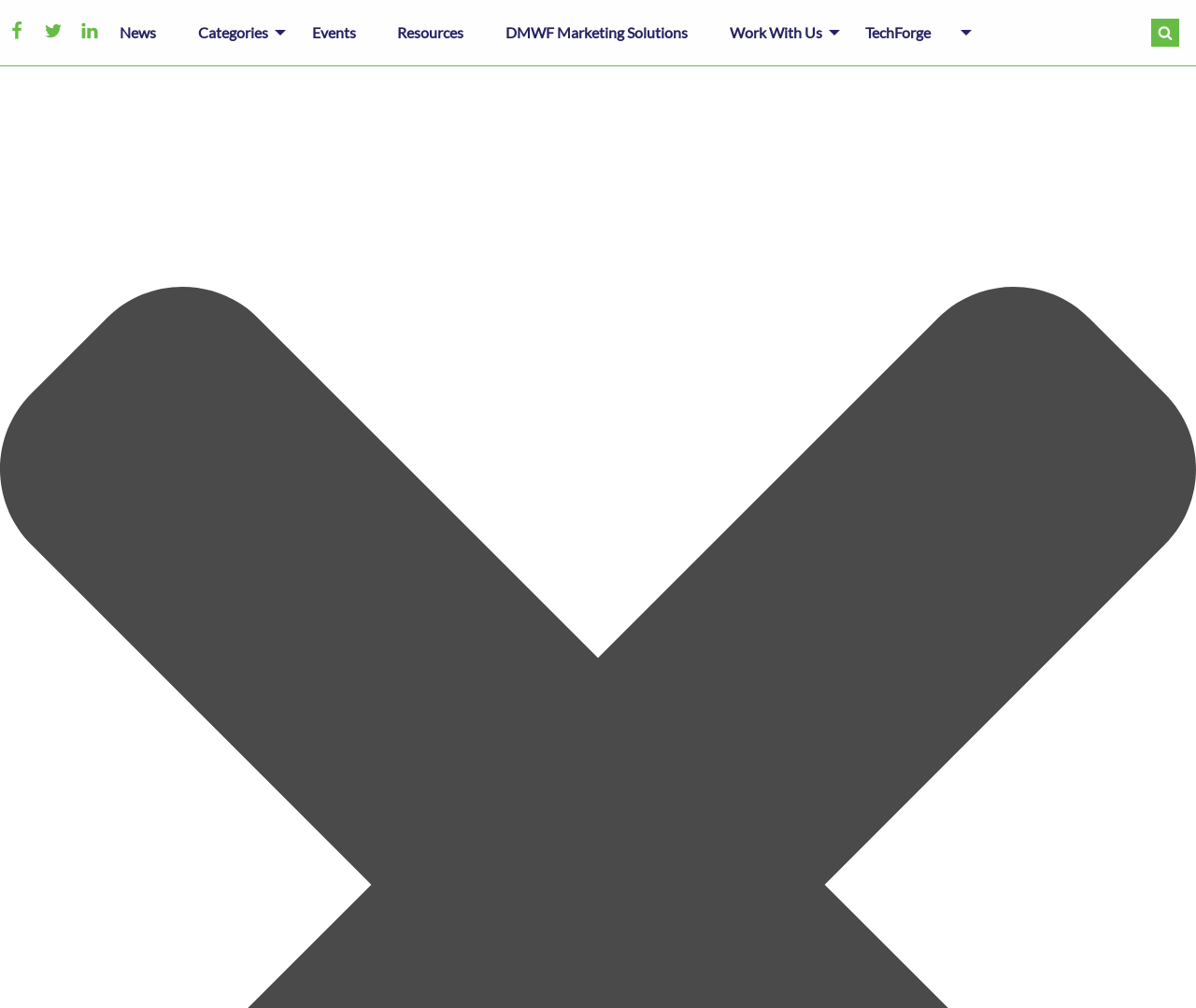Find the main header of the webpage and produce its text content.

Just 1% of consumers do not utilise subscription shopping services